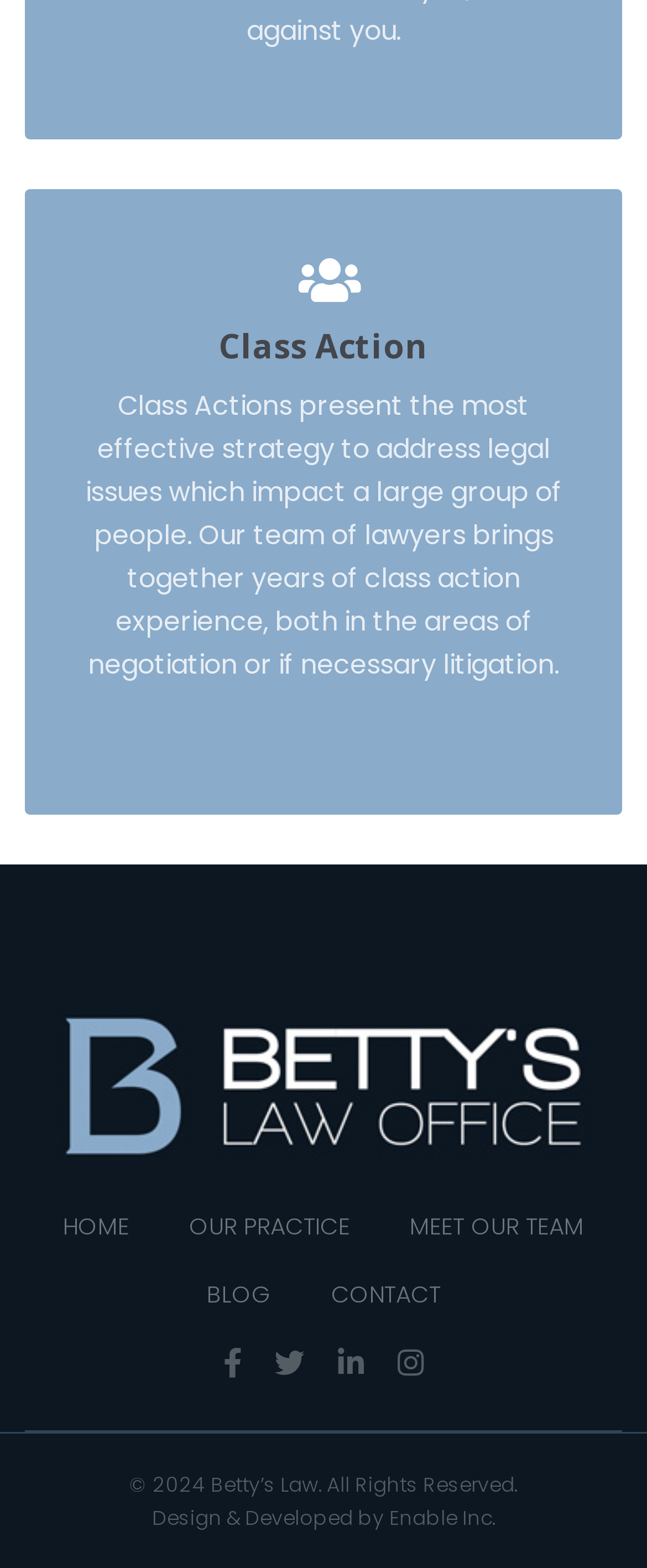Locate the bounding box coordinates of the element to click to perform the following action: 'Follow on LinkedIn'. The coordinates should be given as four float values between 0 and 1, in the form of [left, top, right, bottom].

[0.522, 0.856, 0.563, 0.882]